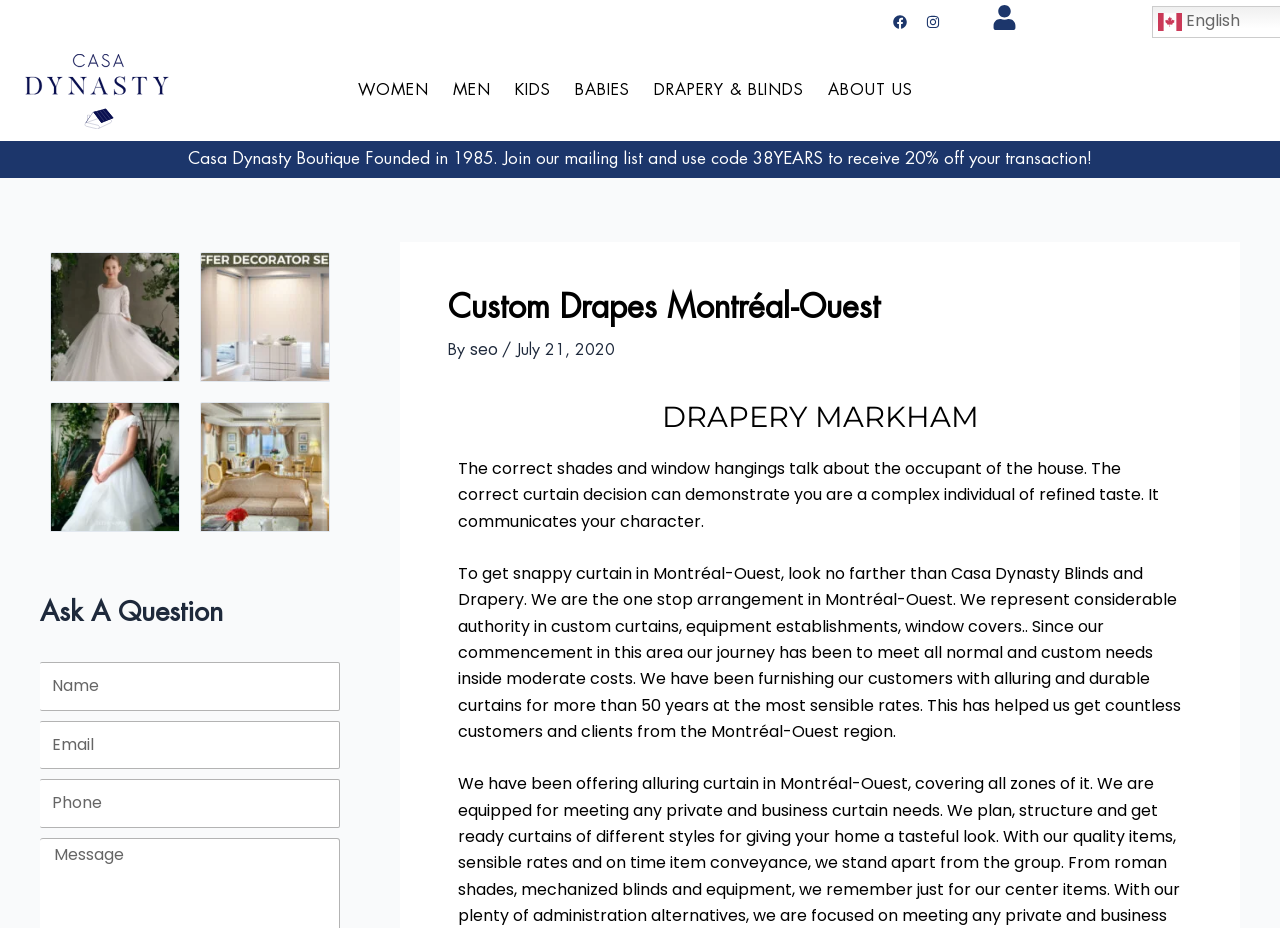From the element description About Us, predict the bounding box coordinates of the UI element. The coordinates must be specified in the format (top-left x, top-left y, bottom-right x, bottom-right y) and should be within the 0 to 1 range.

[0.638, 0.074, 0.723, 0.121]